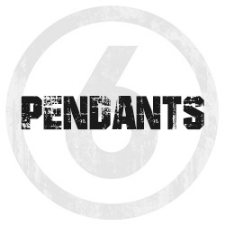Answer the question below with a single word or a brief phrase: 
What is the aesthetic of the jewelry suggested by the design?

Handcrafted